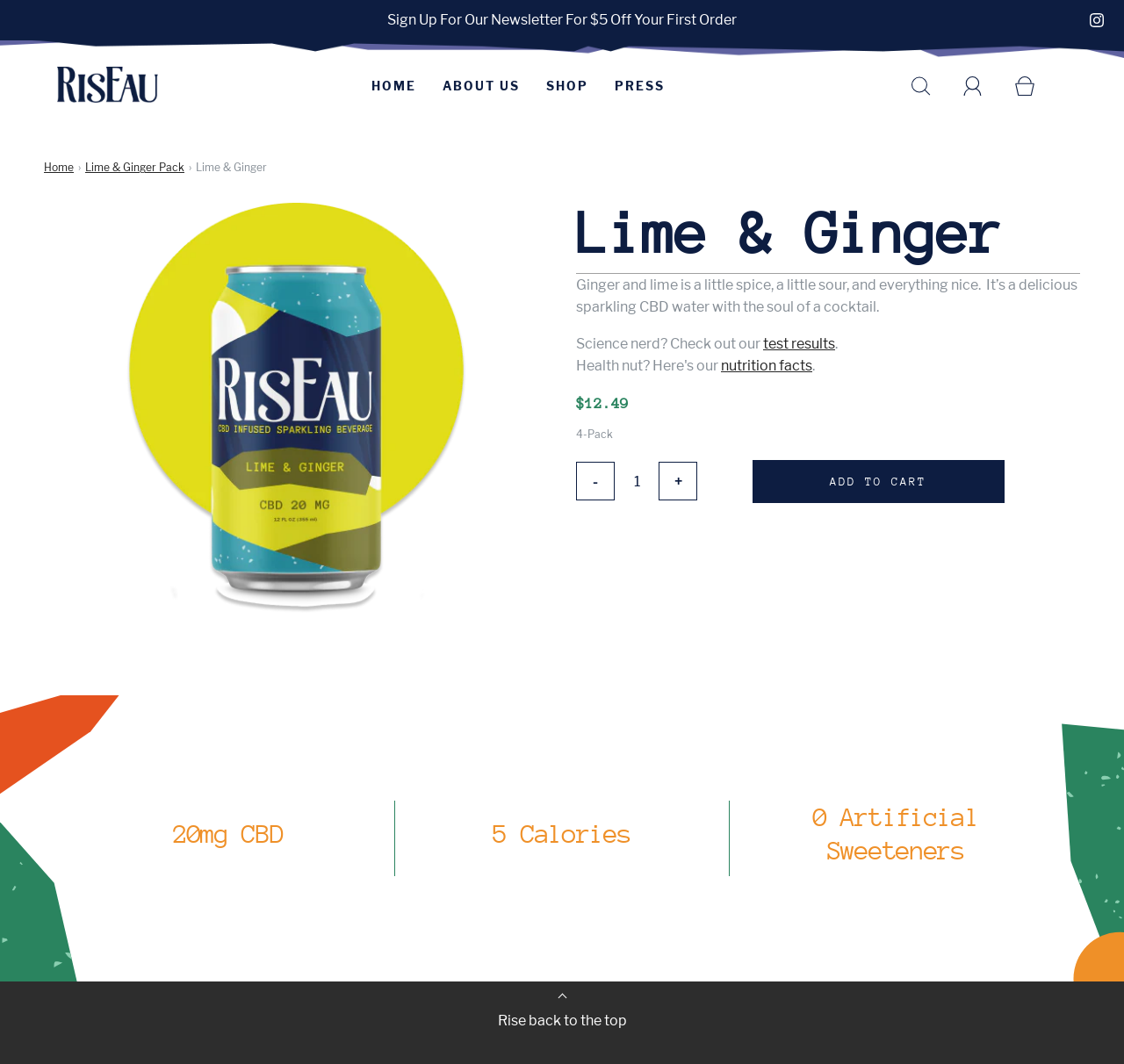How can I navigate back to the top of the page?
Please utilize the information in the image to give a detailed response to the question.

I found the link to navigate back to the top of the page by looking at the link element with the text 'Rise back to the top'.